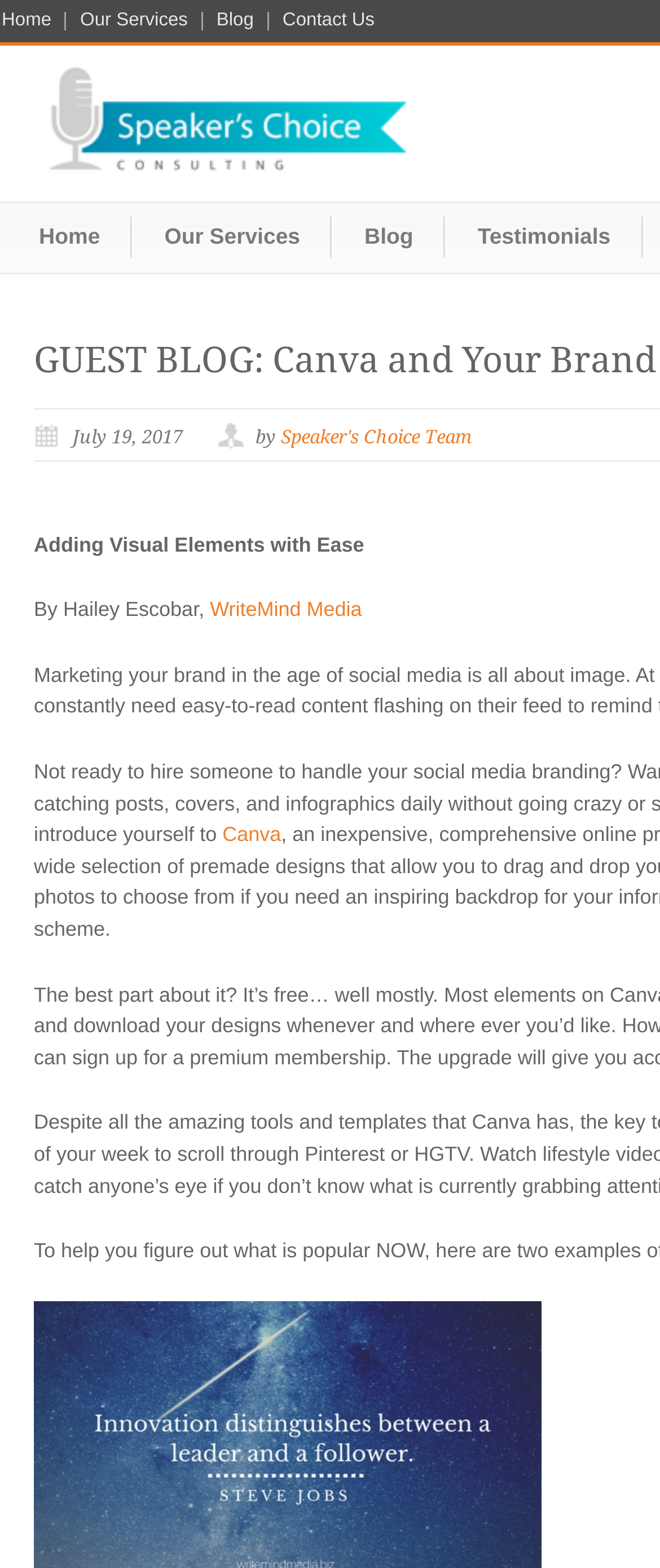Determine the bounding box coordinates of the element's region needed to click to follow the instruction: "go to home page". Provide these coordinates as four float numbers between 0 and 1, formatted as [left, top, right, bottom].

[0.003, 0.008, 0.101, 0.019]